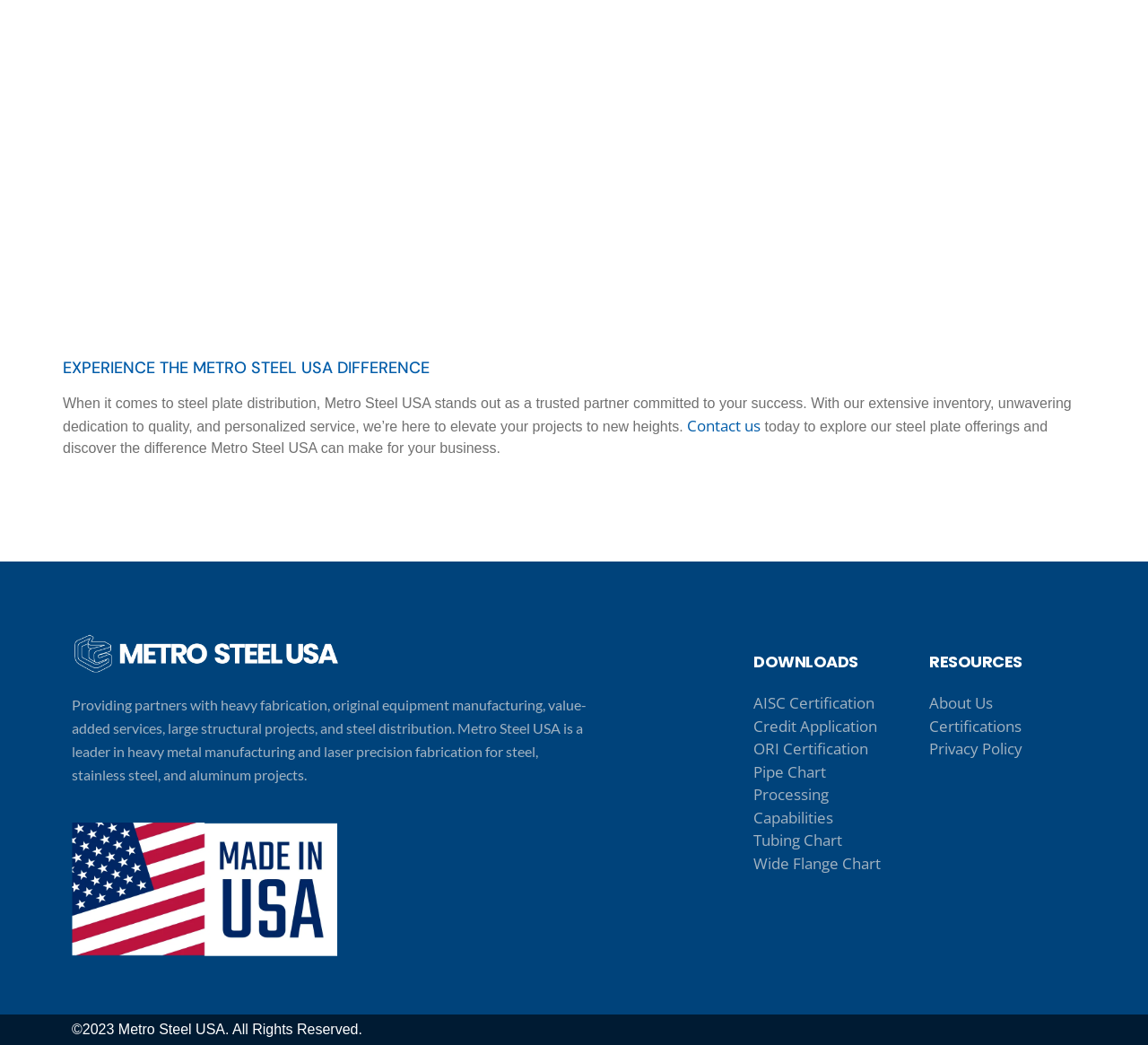What is the type of metal fabrication mentioned on the webpage?
With the help of the image, please provide a detailed response to the question.

The StaticText element mentions 'heavy metal manufacturing and laser precision fabrication for steel, stainless steel, and aluminum projects' which indicates that these are the types of metal fabrication mentioned on the webpage.